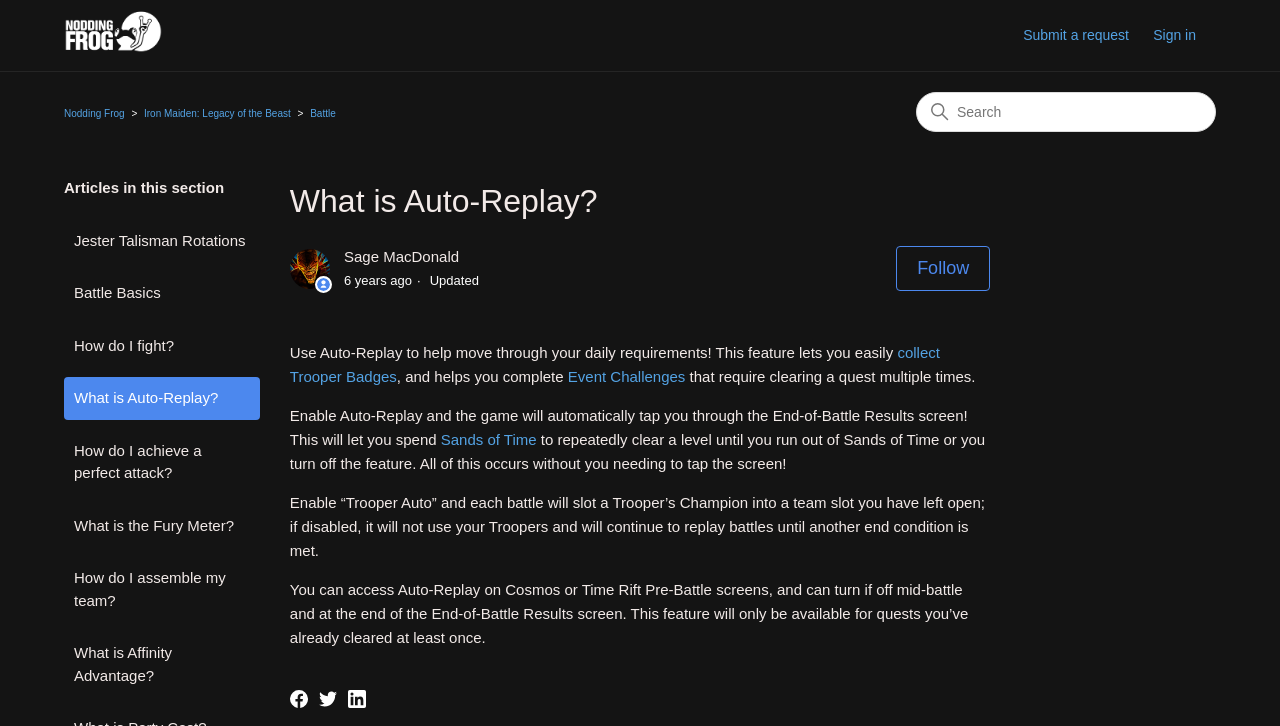Who wrote the article about Auto-Replay?
Look at the webpage screenshot and answer the question with a detailed explanation.

The webpage shows the author's name, Sage MacDonald, along with the date the article was written, 2018-04-05 19:41.